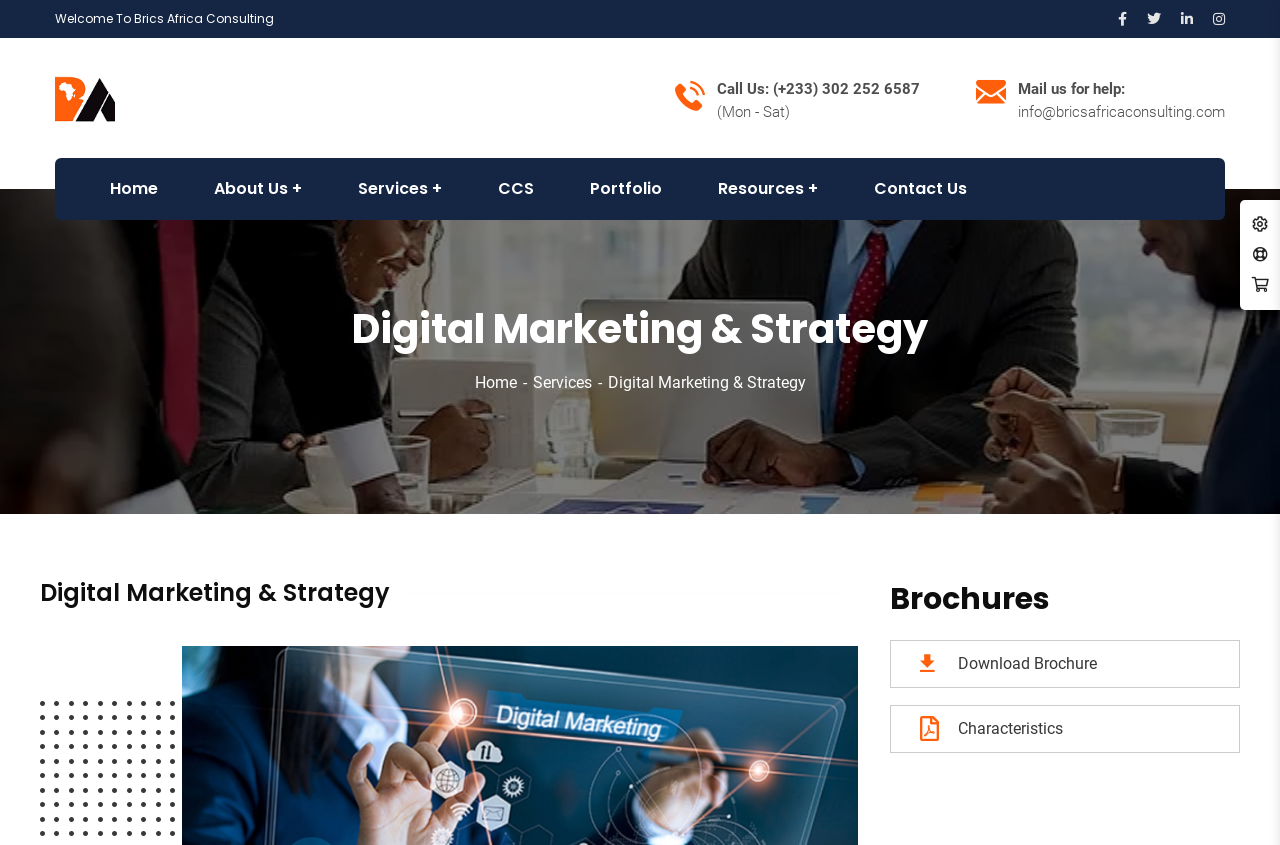From the given element description: "About Us", find the bounding box for the UI element. Provide the coordinates as four float numbers between 0 and 1, in the order [left, top, right, bottom].

[0.145, 0.187, 0.258, 0.26]